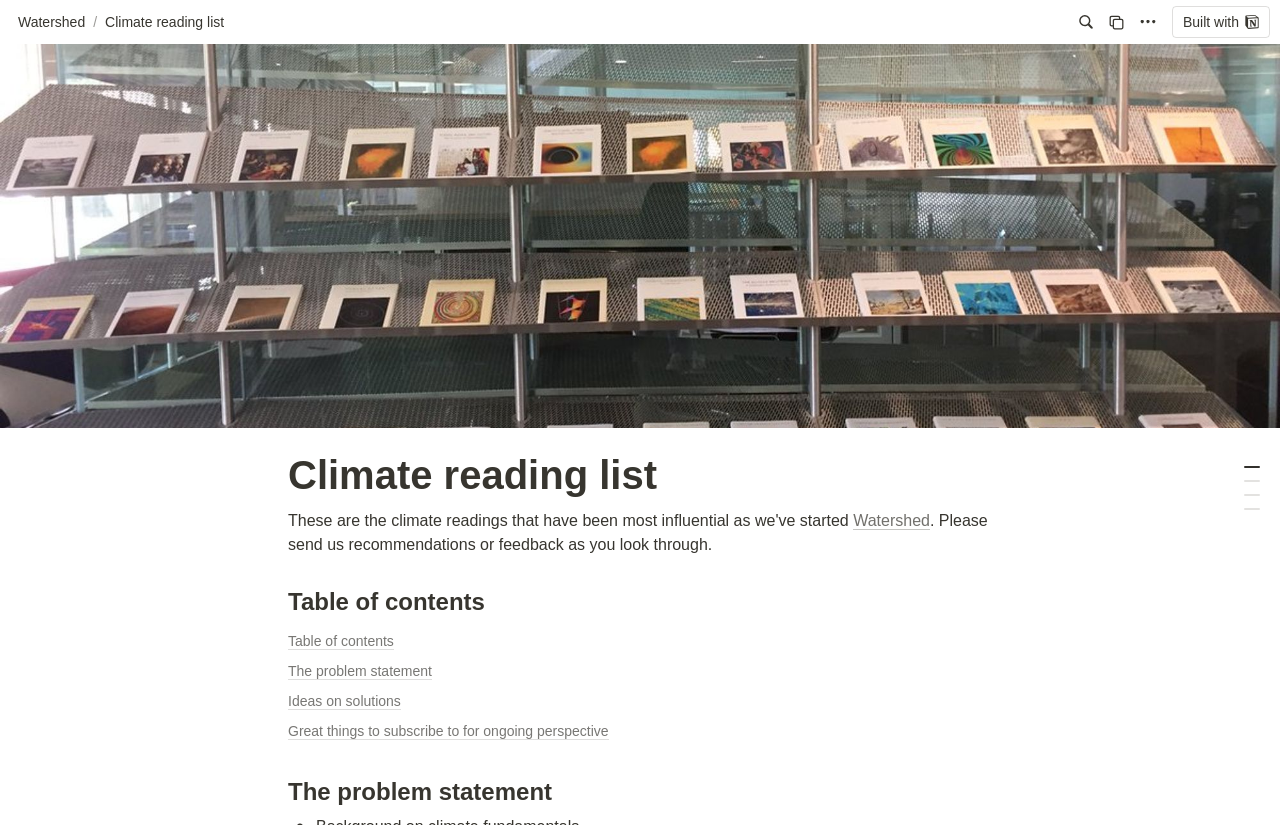What is the second link in the 'Table of contents' section?
Answer the question in as much detail as possible.

I located the 'Table of contents' heading with a bounding box coordinate of [0.223, 0.707, 0.777, 0.752] and then found the adjacent link elements. The second link has the OCR text 'The problem statement' with a bounding box coordinate of [0.223, 0.795, 0.777, 0.831].